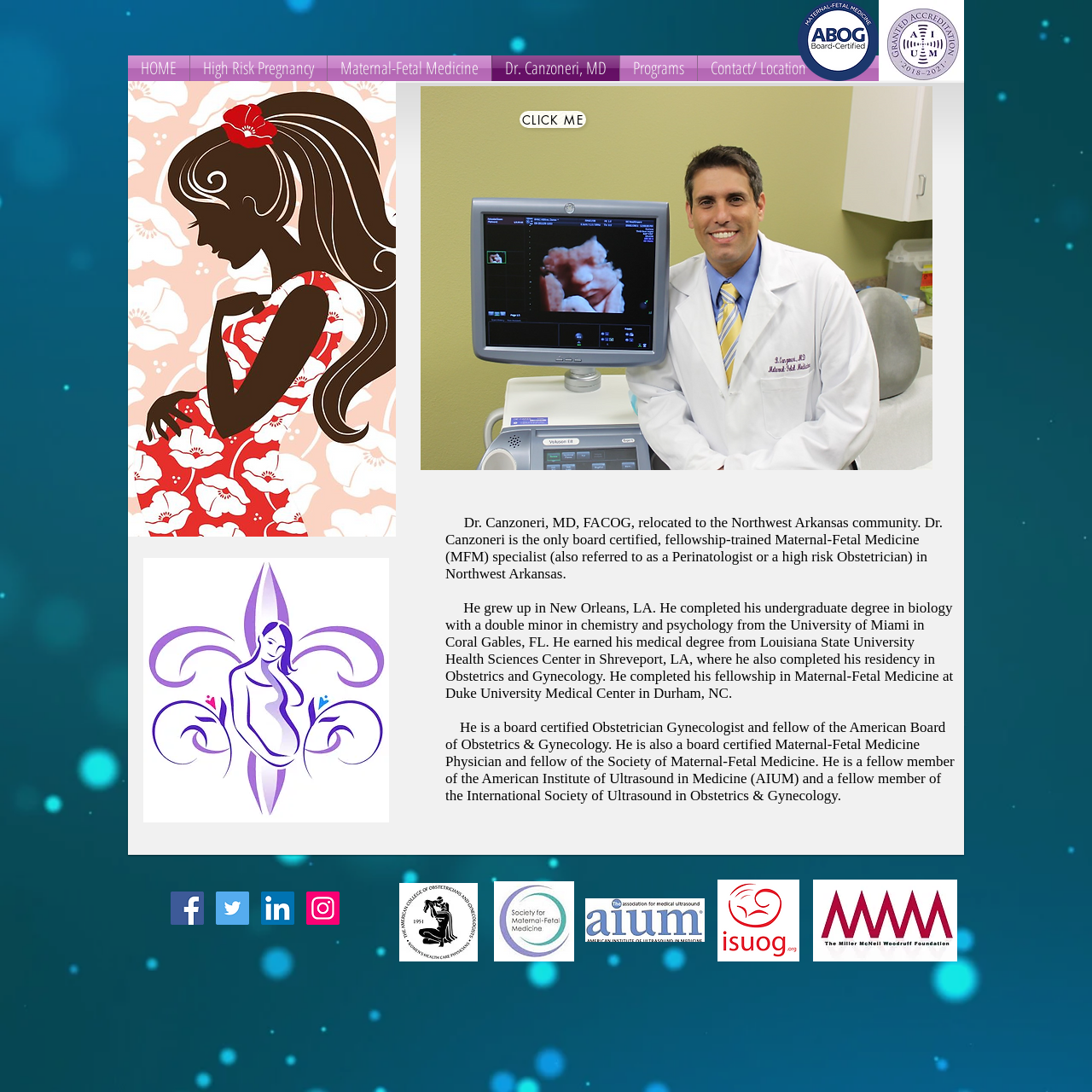What is the name of the organization where Dr. Canzoneri is a fellow member?
From the screenshot, provide a brief answer in one word or phrase.

American Institute of Ultrasound in Medicine